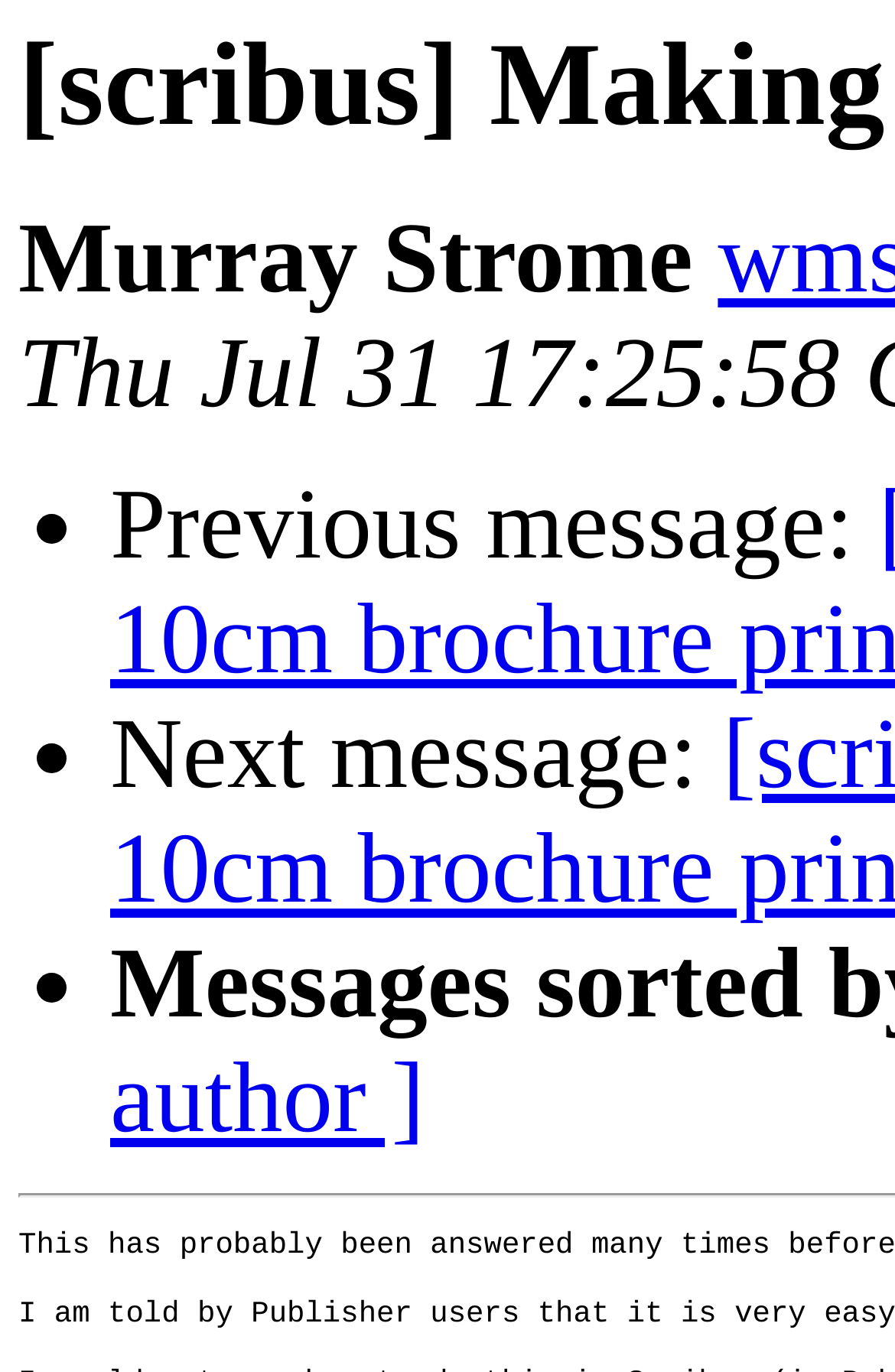Locate the heading on the webpage and return its text.

[scribus] Making a booklet with Scribus